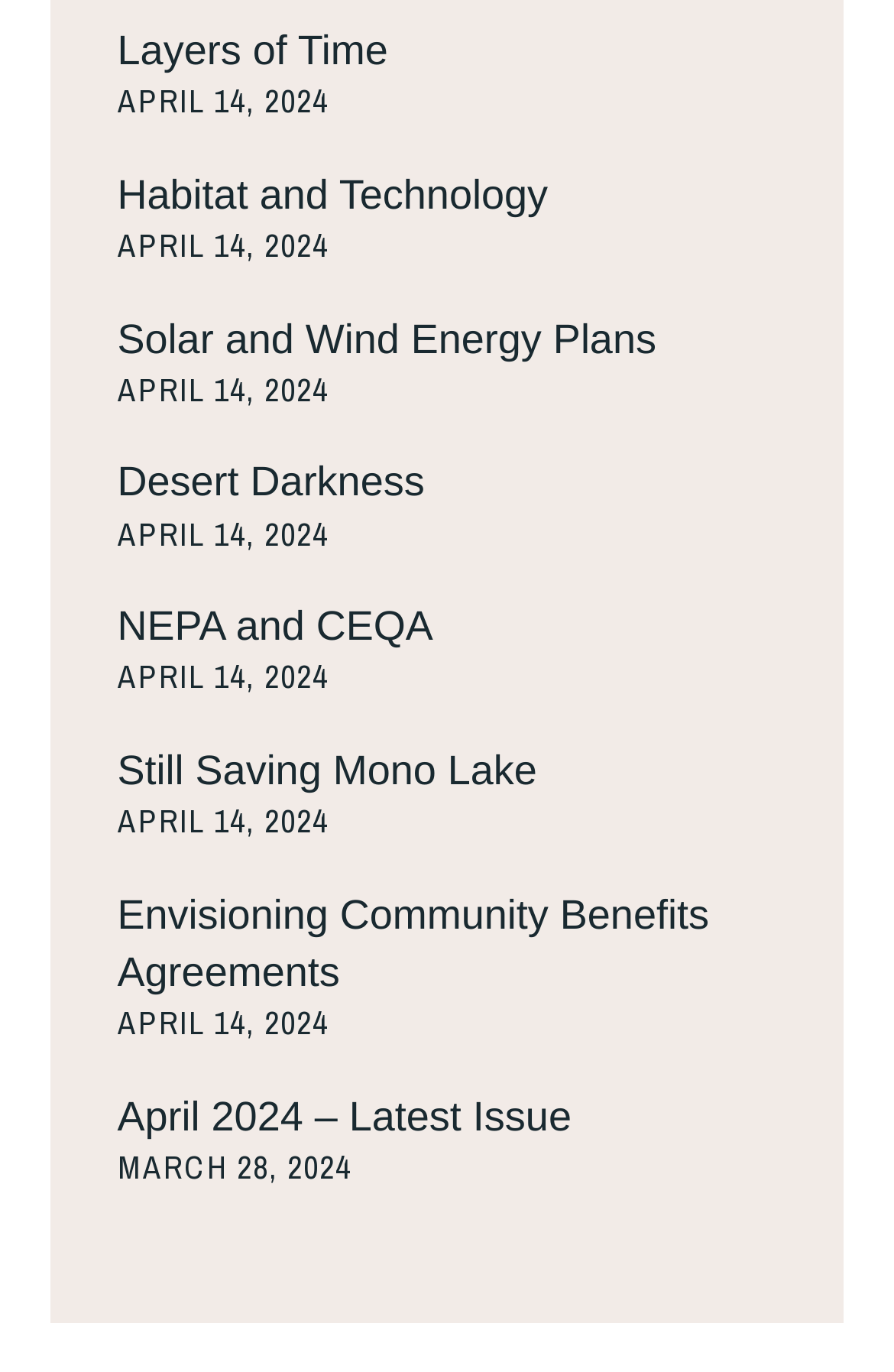Please find the bounding box coordinates of the clickable region needed to complete the following instruction: "Explore Solar and Wind Energy Plans". The bounding box coordinates must consist of four float numbers between 0 and 1, i.e., [left, top, right, bottom].

[0.131, 0.23, 0.734, 0.263]